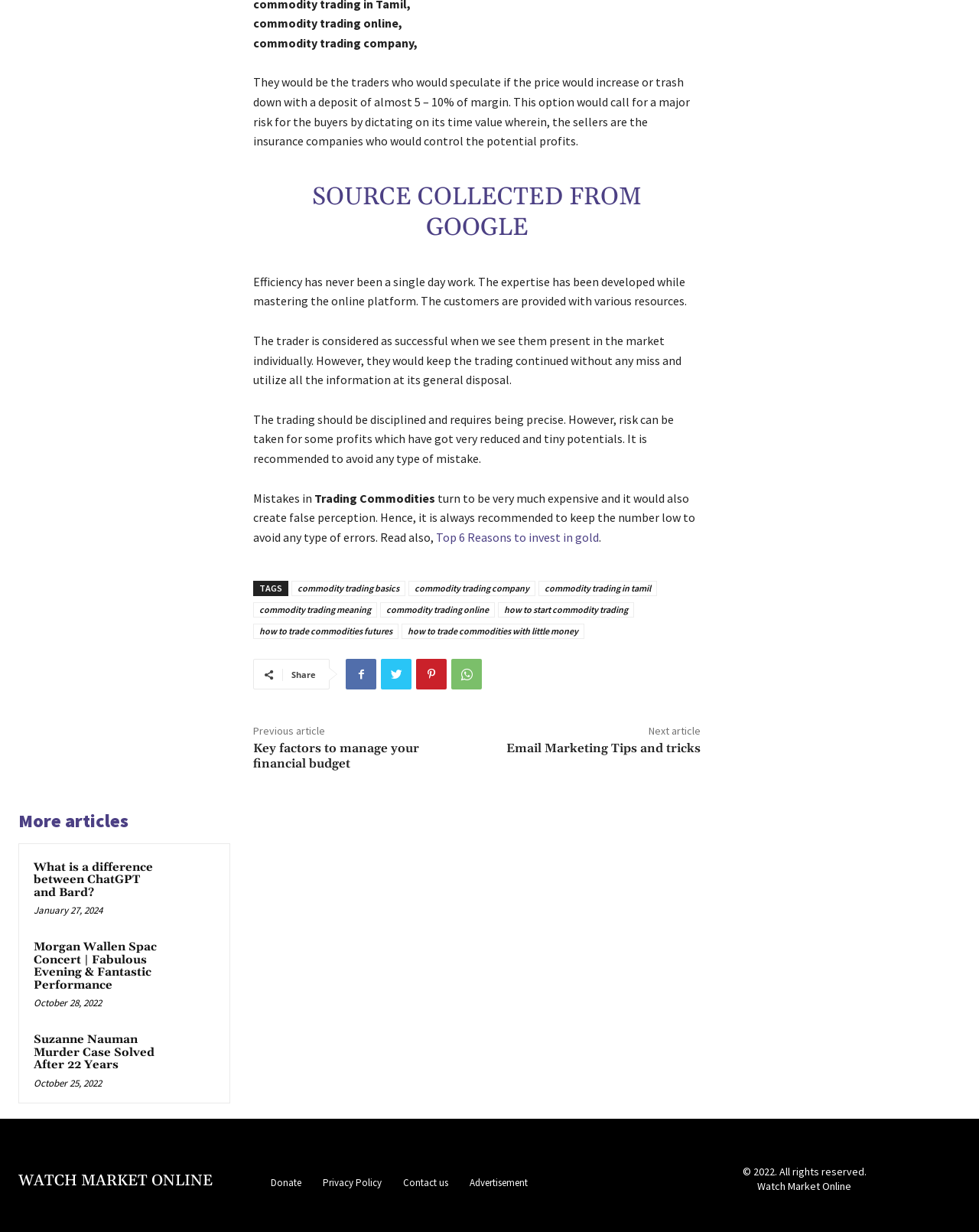What is the topic of the article?
Based on the visual content, answer with a single word or a brief phrase.

Commodity trading